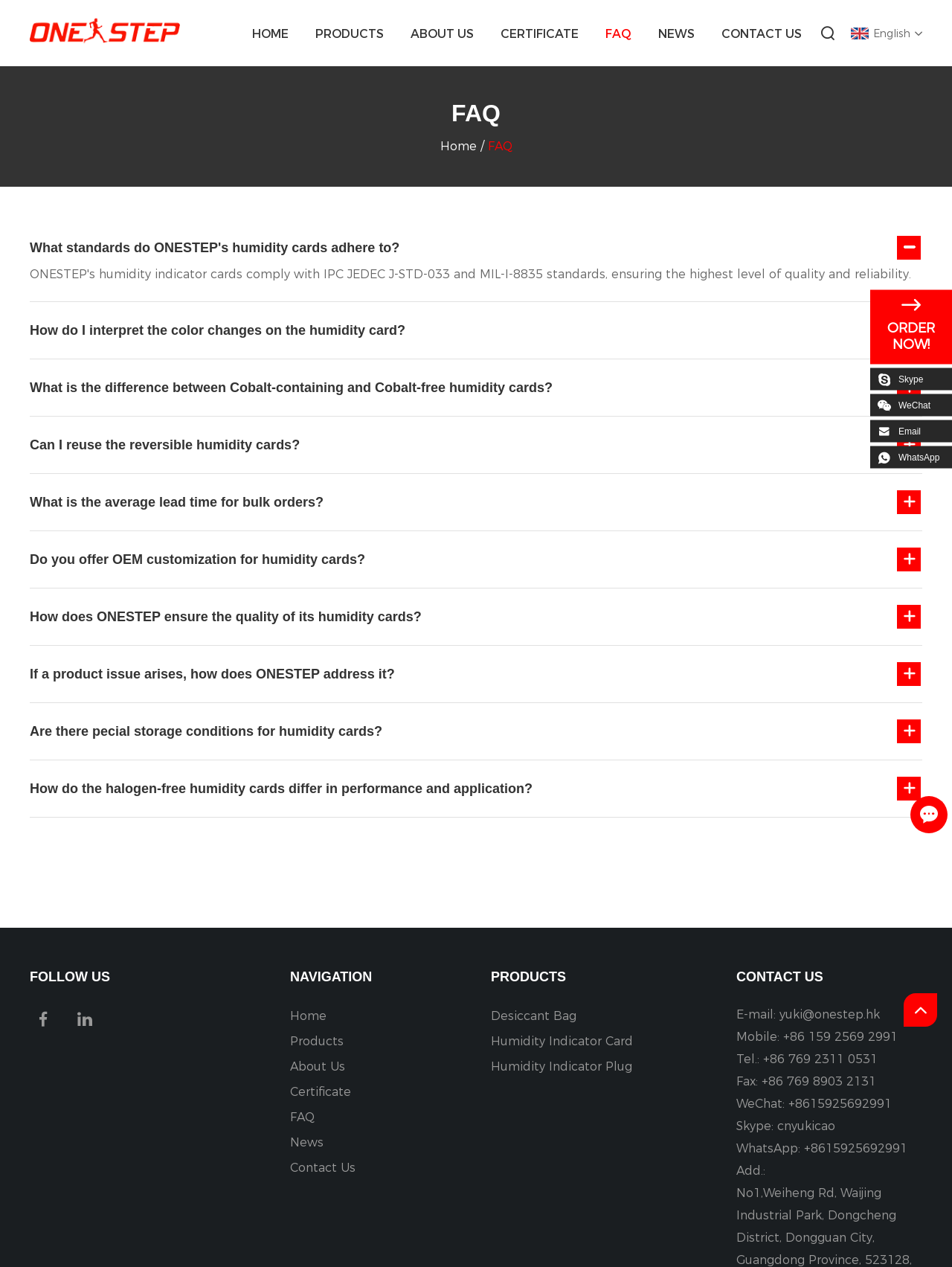Please answer the following query using a single word or phrase: 
How can I contact the company?

Through email, mobile, or WeChat